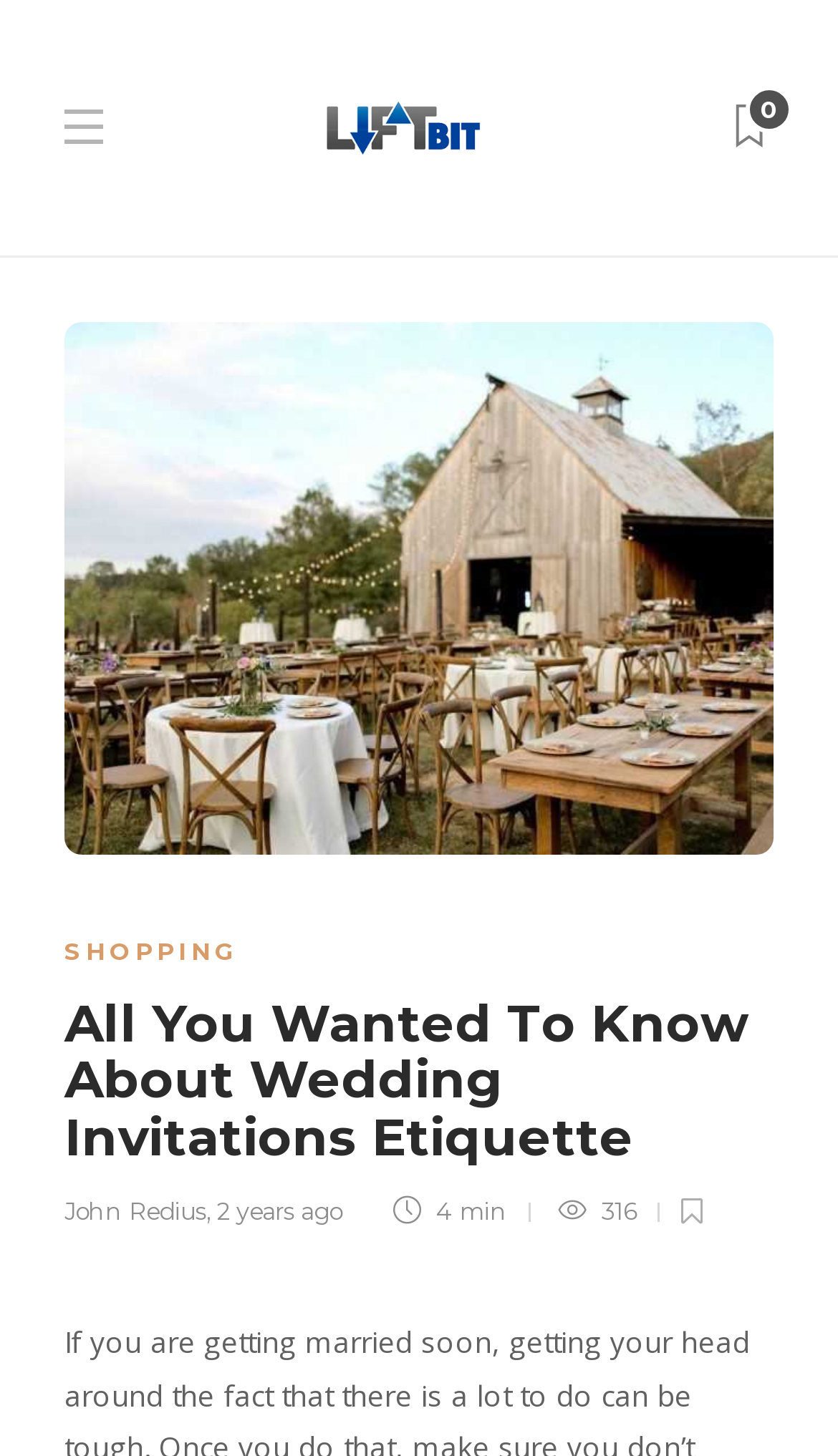Use a single word or phrase to answer the question:
Who is the author of the article?

John Redius